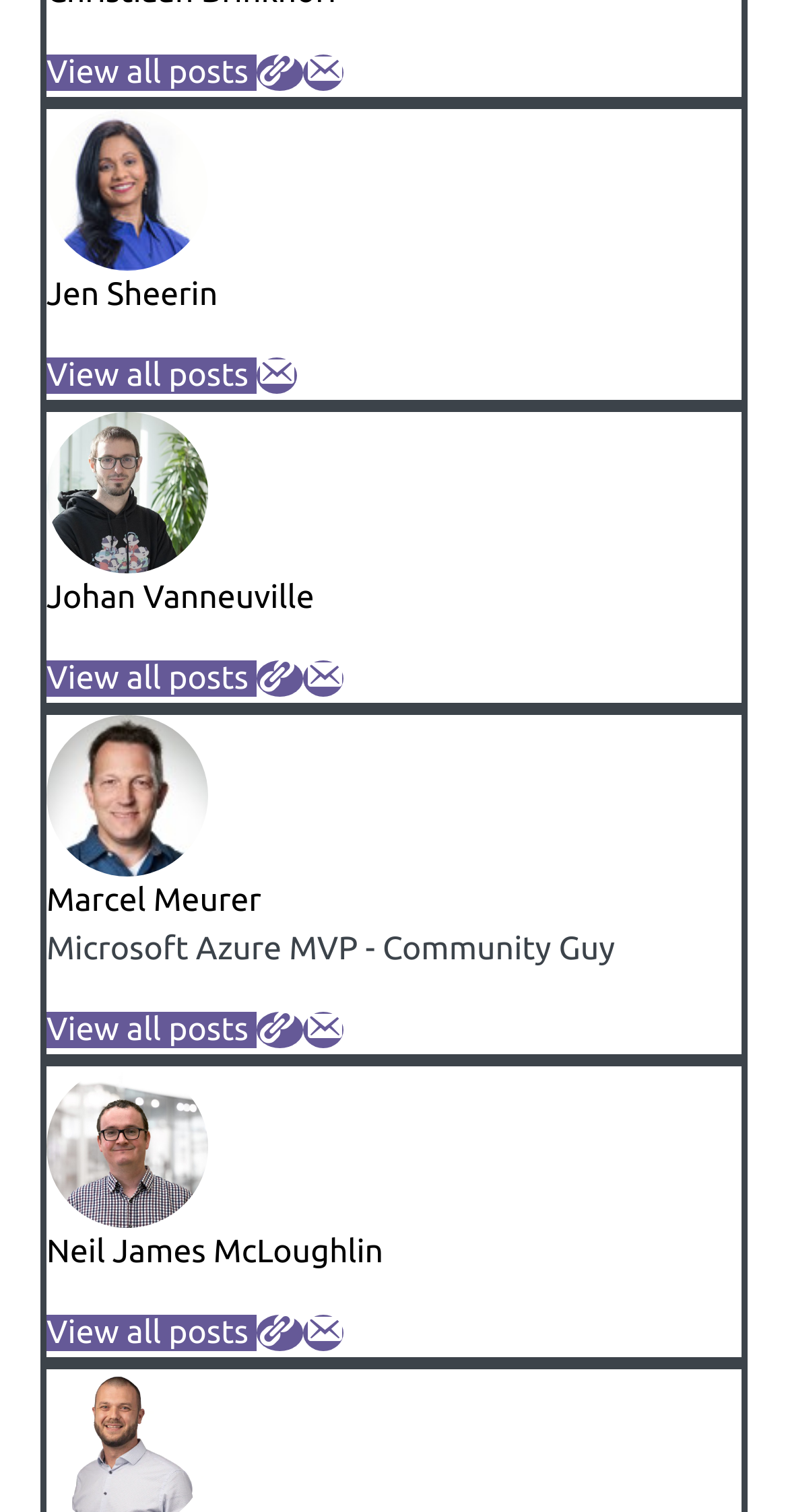Please determine the bounding box coordinates of the element's region to click in order to carry out the following instruction: "Email Marcel Meurer". The coordinates should be four float numbers between 0 and 1, i.e., [left, top, right, bottom].

[0.386, 0.669, 0.437, 0.693]